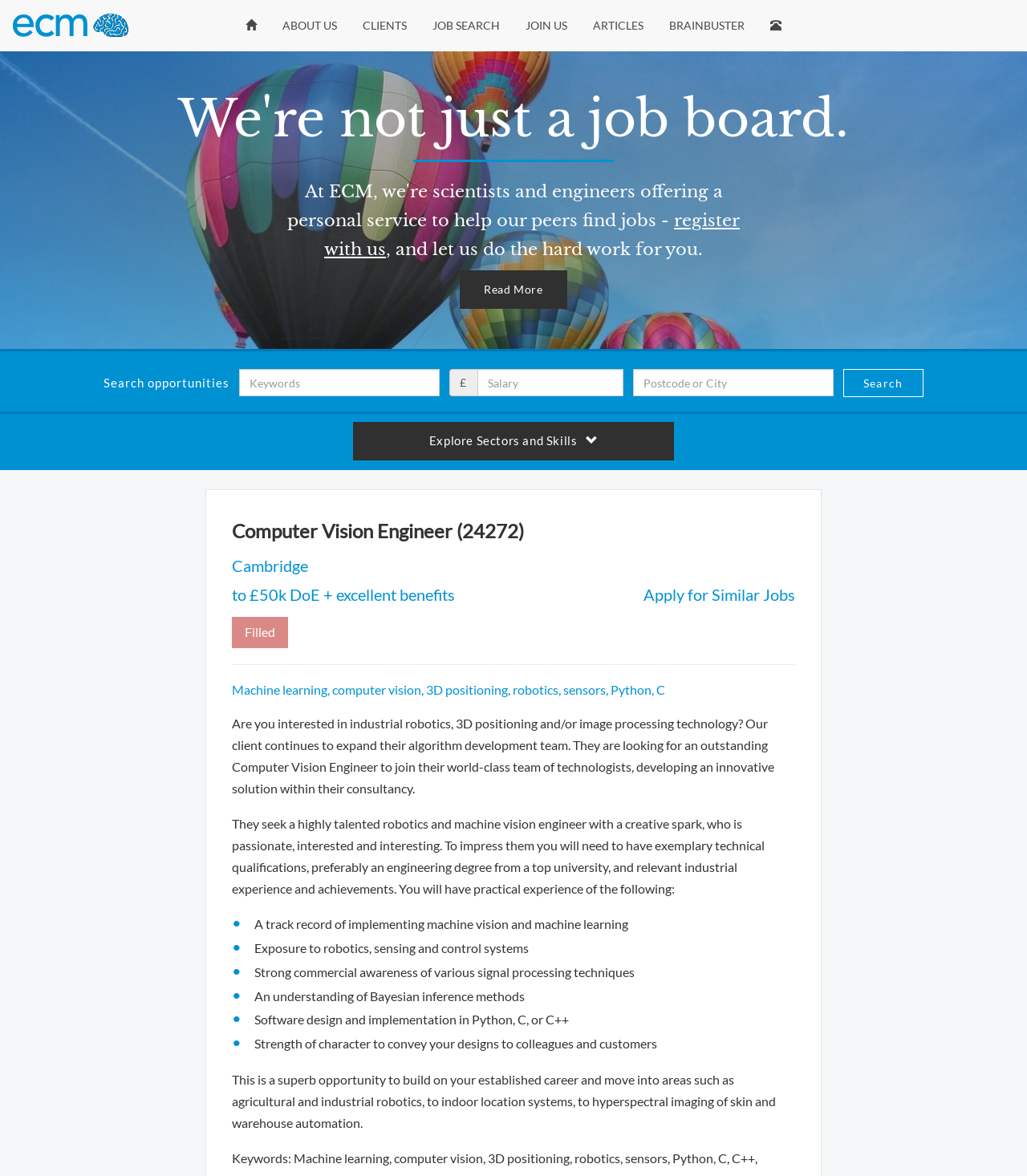Determine the bounding box coordinates of the clickable area required to perform the following instruction: "Search for job opportunities". The coordinates should be represented as four float numbers between 0 and 1: [left, top, right, bottom].

[0.821, 0.314, 0.899, 0.338]